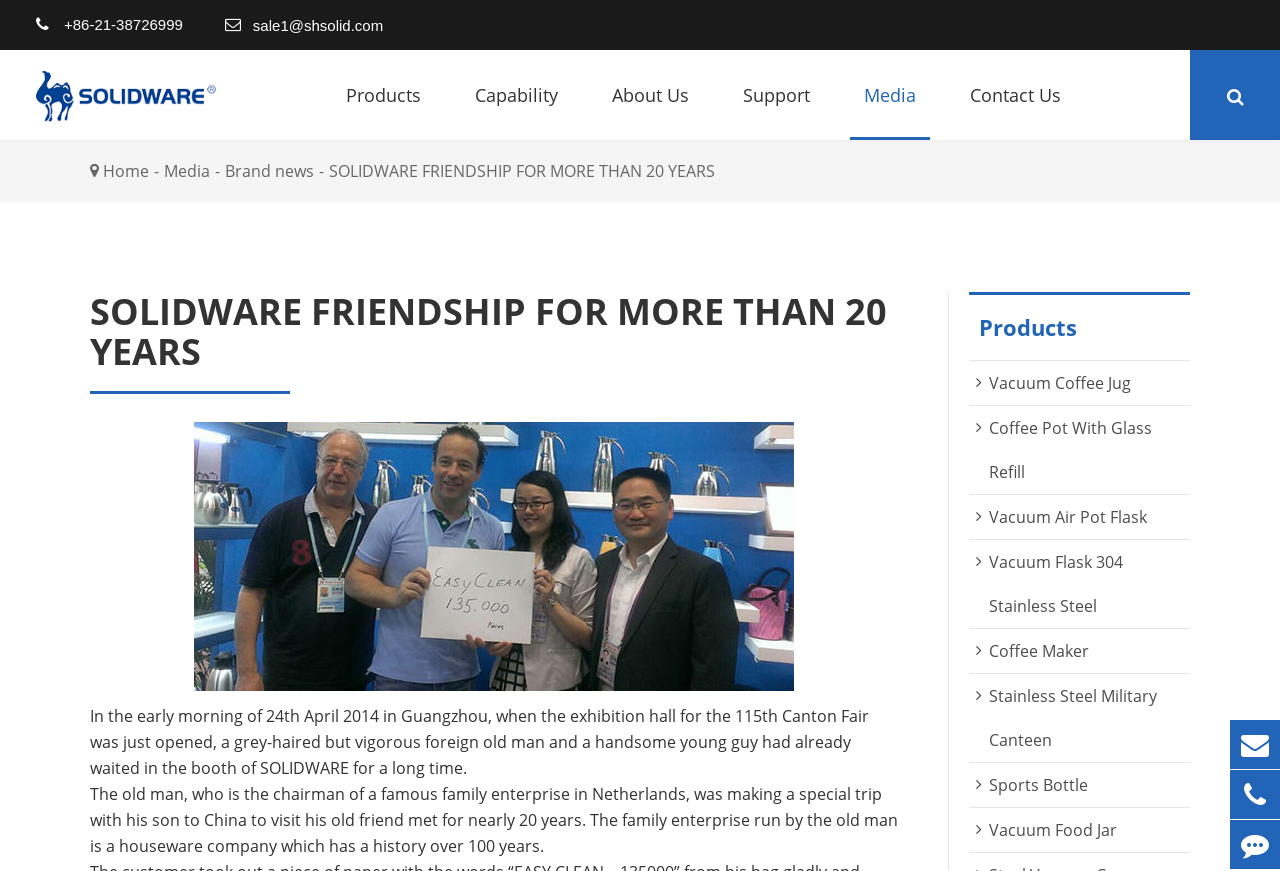Reply to the question with a brief word or phrase: What is the contact information?

E-mail, TEL, Feedback